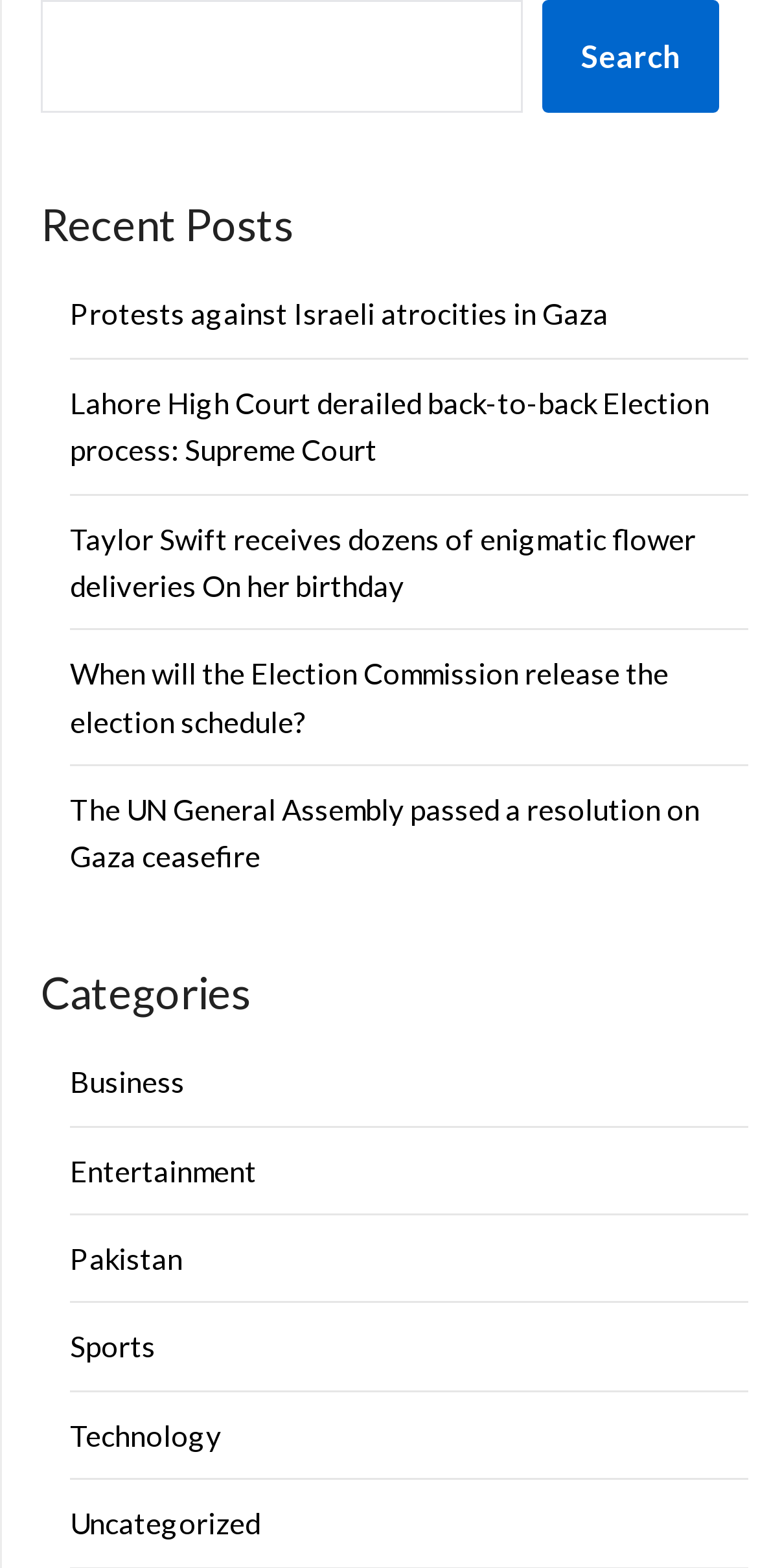Determine the bounding box coordinates for the area that needs to be clicked to fulfill this task: "view technology news". The coordinates must be given as four float numbers between 0 and 1, i.e., [left, top, right, bottom].

[0.092, 0.904, 0.292, 0.926]